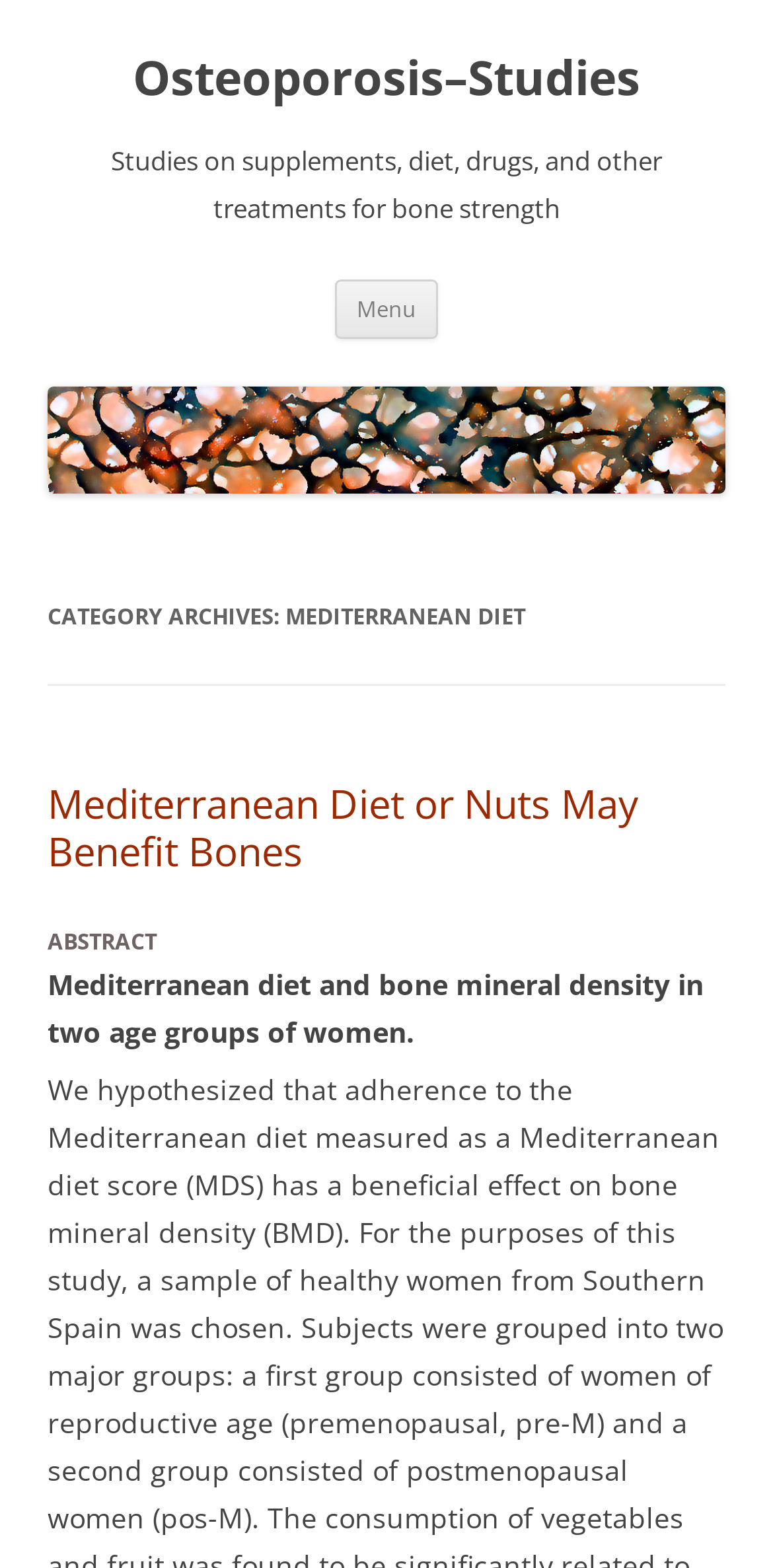Create a detailed summary of all the visual and textual information on the webpage.

The webpage is about the Mediterranean Diet and its relation to Osteoporosis, with a focus on studies and research. At the top, there is a heading that reads "Osteoporosis–Studies" and a link with the same text. Below this, there is a longer heading that summarizes the content of the page, stating that it's about studies on supplements, diet, drugs, and other treatments for bone strength.

To the right of the top heading, there is a button labeled "Menu" and a link that says "Skip to content". Below the top heading, there is a link that repeats the text "Osteoporosis–Studies" and an image with the same alt text.

The main content of the page is divided into sections, each with its own heading. The first section is titled "CATEGORY ARCHIVES: MEDITERRANEAN DIET" and contains a heading that reads "Mediterranean Diet or Nuts May Benefit Bones" with a link to the same title. Below this, there is a heading that says "ABSTRACT" followed by a heading that reads "Mediterranean diet and bone mineral density in two age groups of women." 

The page also contains a block of static text that summarizes a study, stating that the researchers hypothesized that adherence to the Mediterranean diet has a beneficial effect on bone mineral density and describes the sample of healthy women from Southern Spain used in the study.